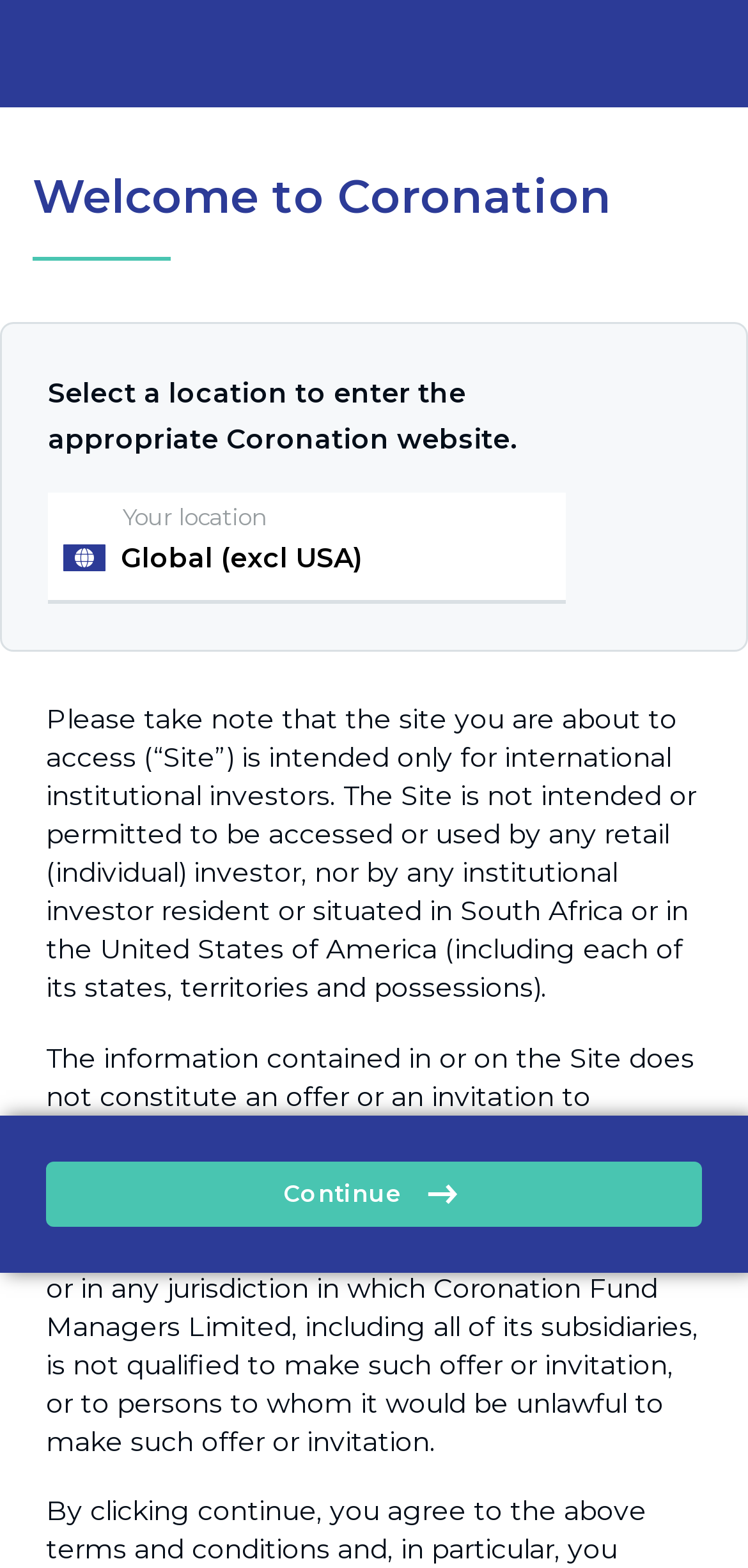What is the next step after selecting a location?
Using the image as a reference, give an elaborate response to the question.

The link ' Continue' suggests that after selecting a location, the next step is to click the 'Continue' button.